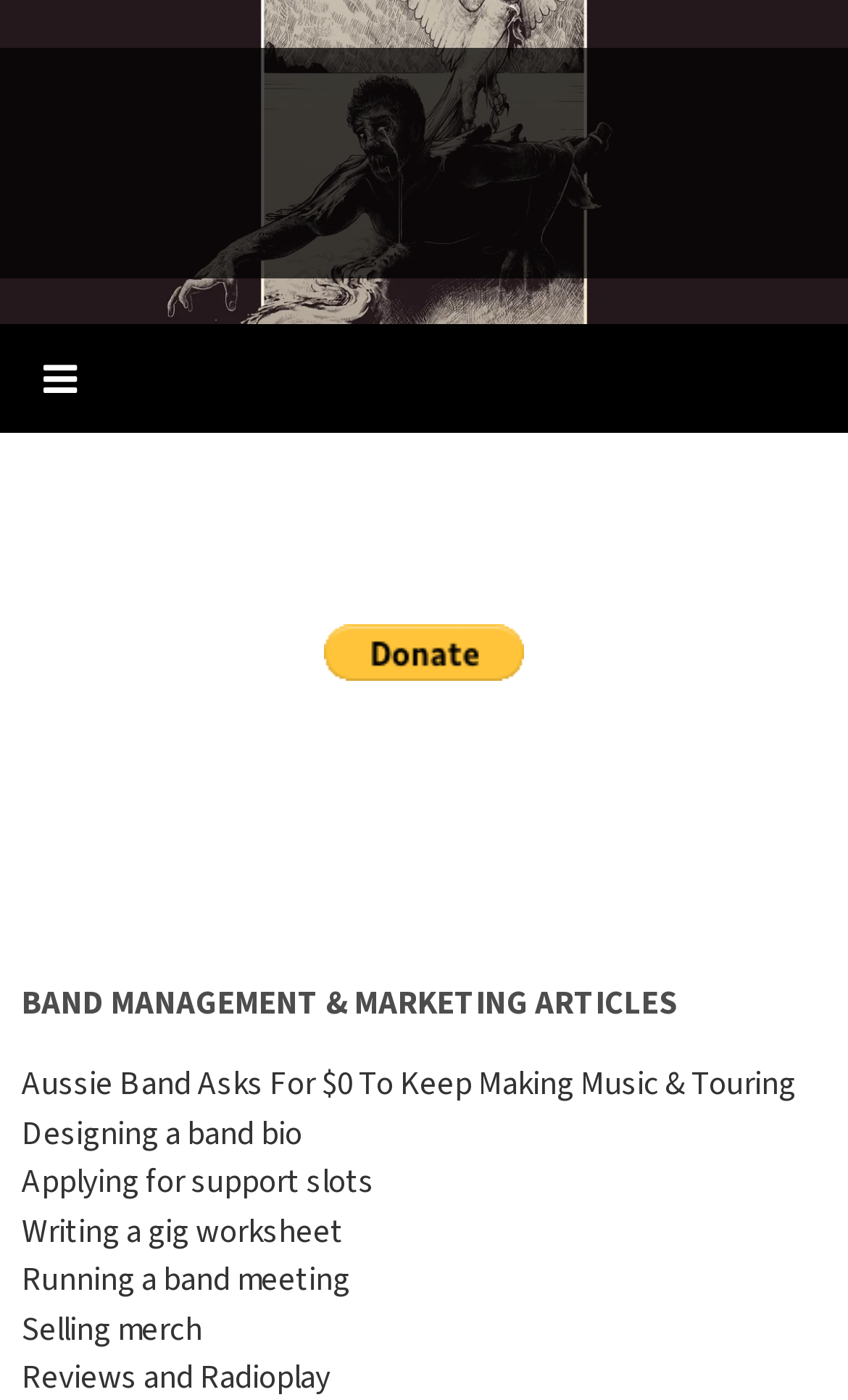Generate a comprehensive description of the webpage content.

The webpage is about Musician Articles related to Claim The Throne, a Melodic Death/Folk Metal Band from Perth, Australia. At the top-left corner, there is a link with a musical note icon. Below it, a large heading spans across the page, likely displaying the band's name. To the right of the heading, there is a small image, possibly the band's logo.

Below the heading, there is a section with the title "BAND MANAGEMENT & MARKETING ARTICLES" in a prominent font. Under this title, there are six links to articles, each with a descriptive title. These articles are about various aspects of band management, such as asking for financial support, designing a band bio, applying for support slots, writing a gig worksheet, running a band meeting, and selling merchandise. These links are arranged vertically, one below the other, and take up most of the page's content area.